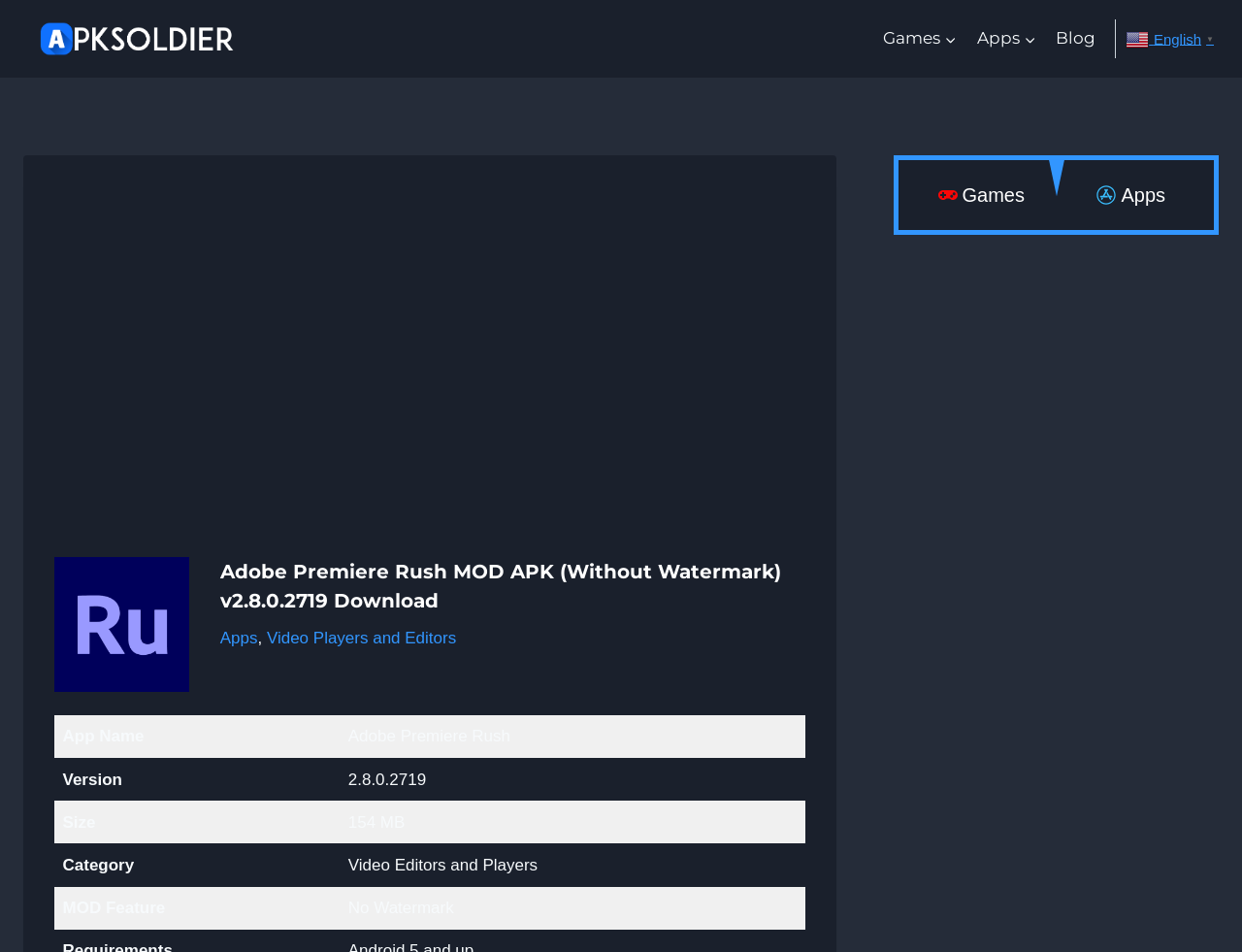Analyze the image and give a detailed response to the question:
What is the category of the app?

I found the answer by examining the gridcell elements and identifying the category of the app as 'Video Editors and Players' in the row with the label 'Category'.